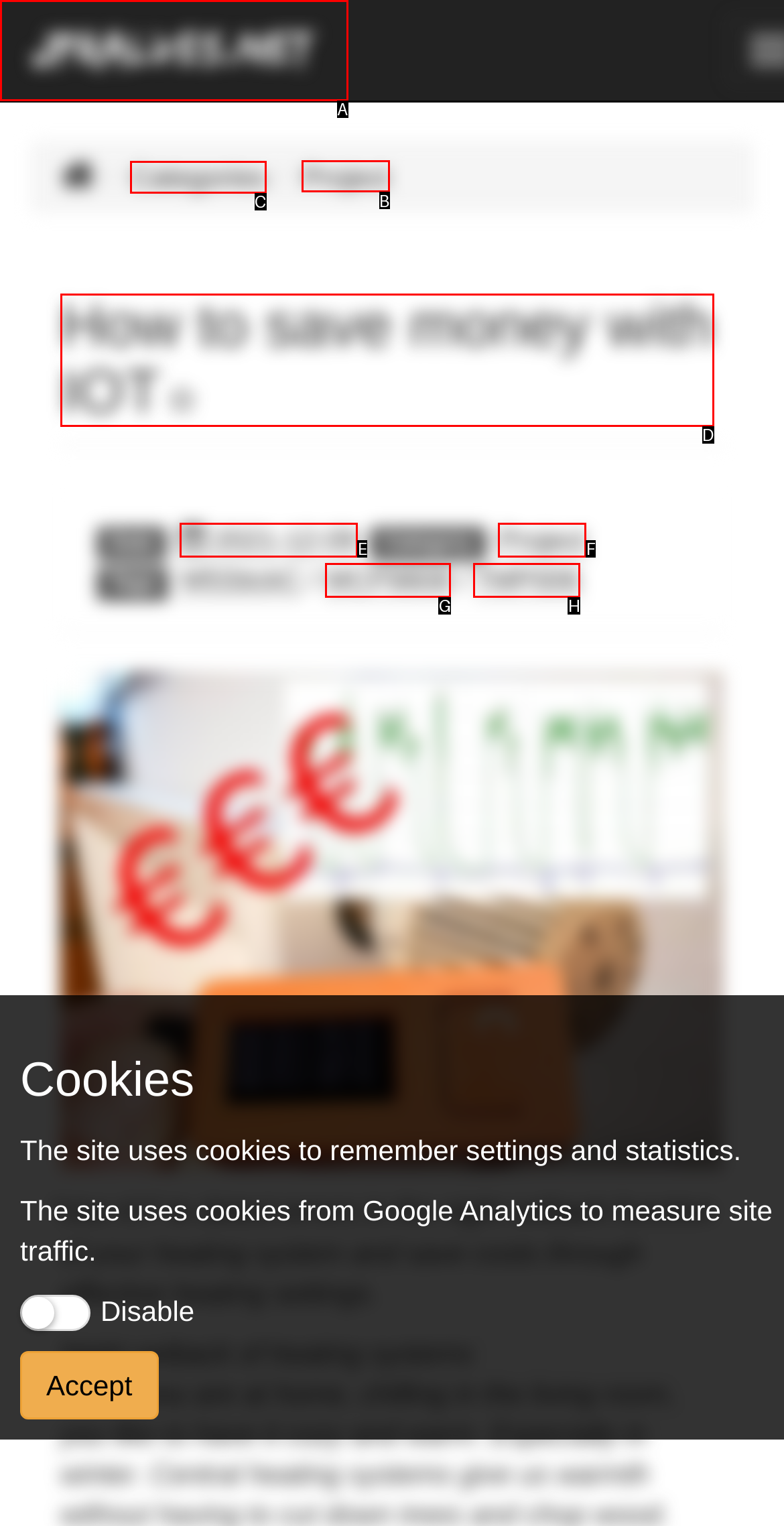Choose the letter of the option that needs to be clicked to perform the task: view project. Answer with the letter.

B